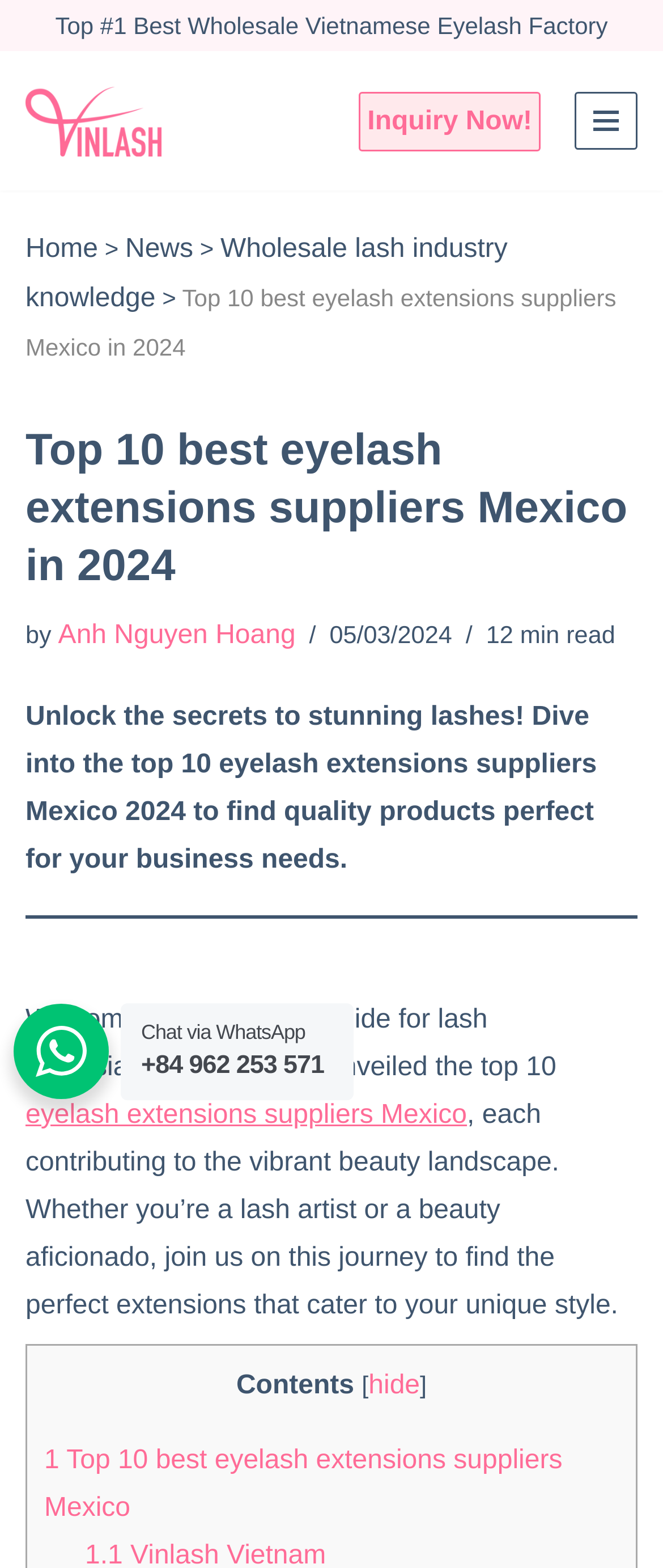Identify the bounding box coordinates of the specific part of the webpage to click to complete this instruction: "Click on the 'Inquiry Now!' button".

[0.541, 0.058, 0.815, 0.097]